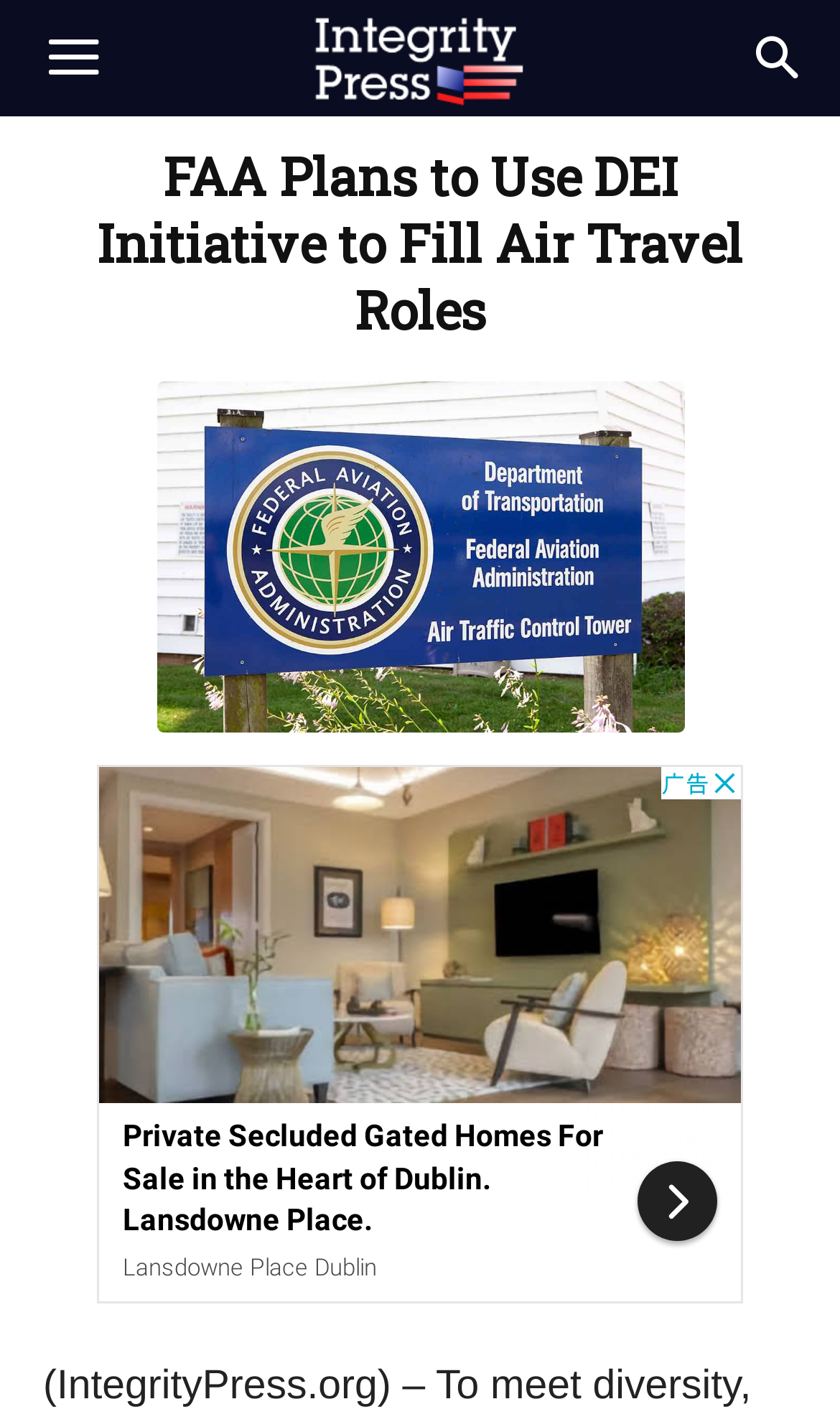Give a one-word or short-phrase answer to the following question: 
What type of element is above the header?

Button